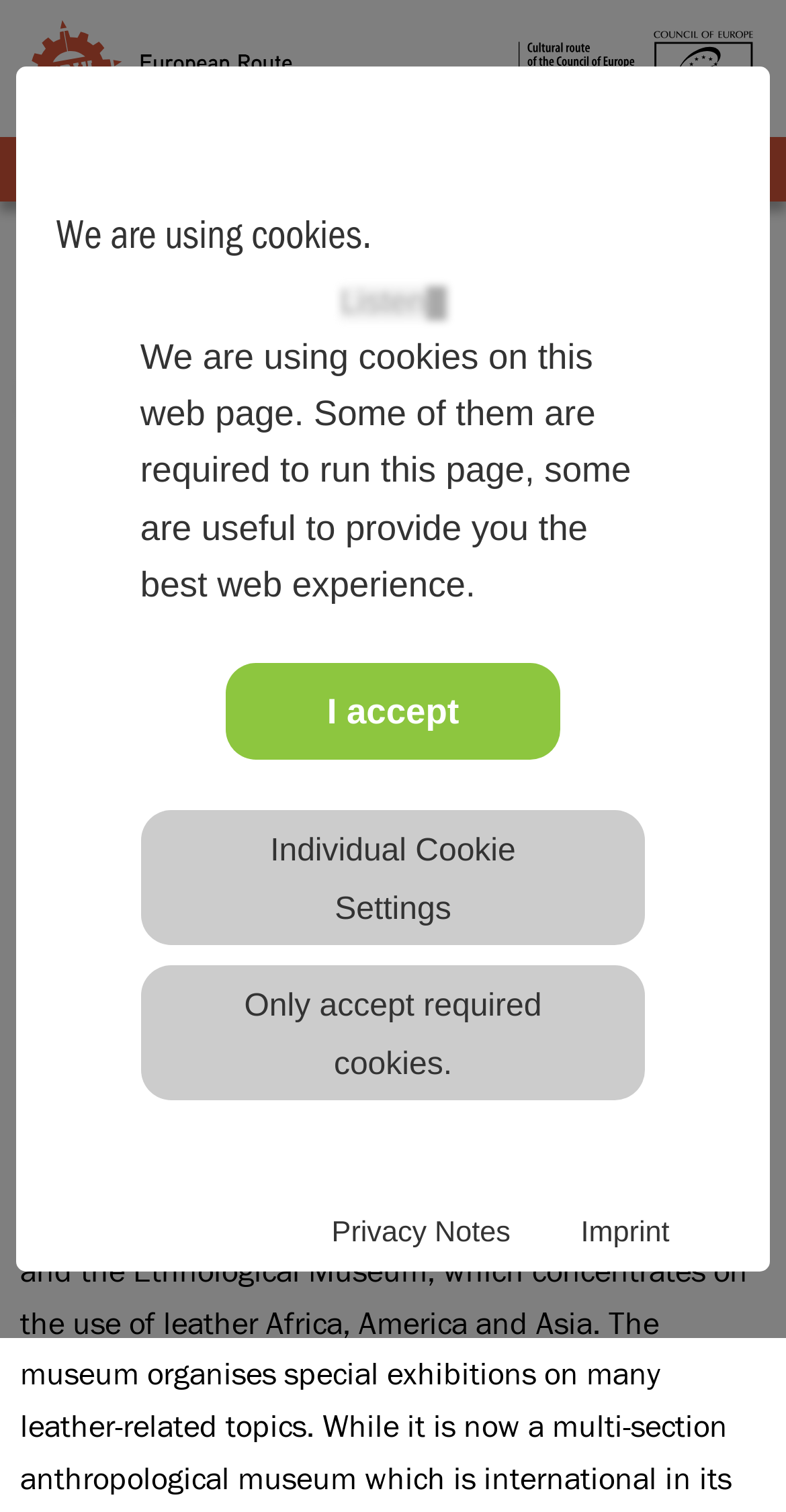Please find the main title text of this webpage.

GERMAN LEATHER MUSEUM